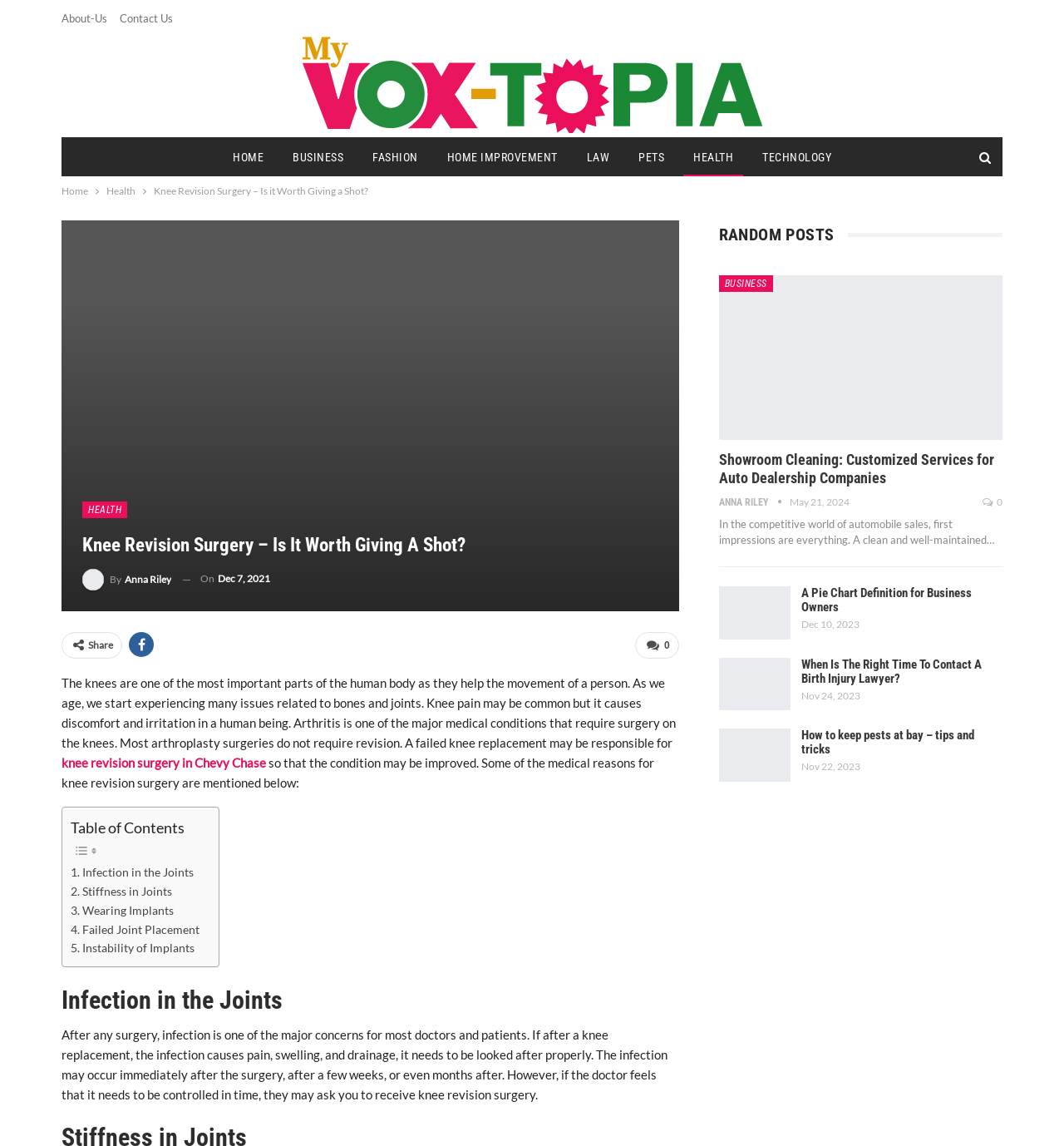Observe the image and answer the following question in detail: Who is the author of the article?

The author of the article can be determined by looking at the link 'By Anna Riley' which is located below the title of the article.